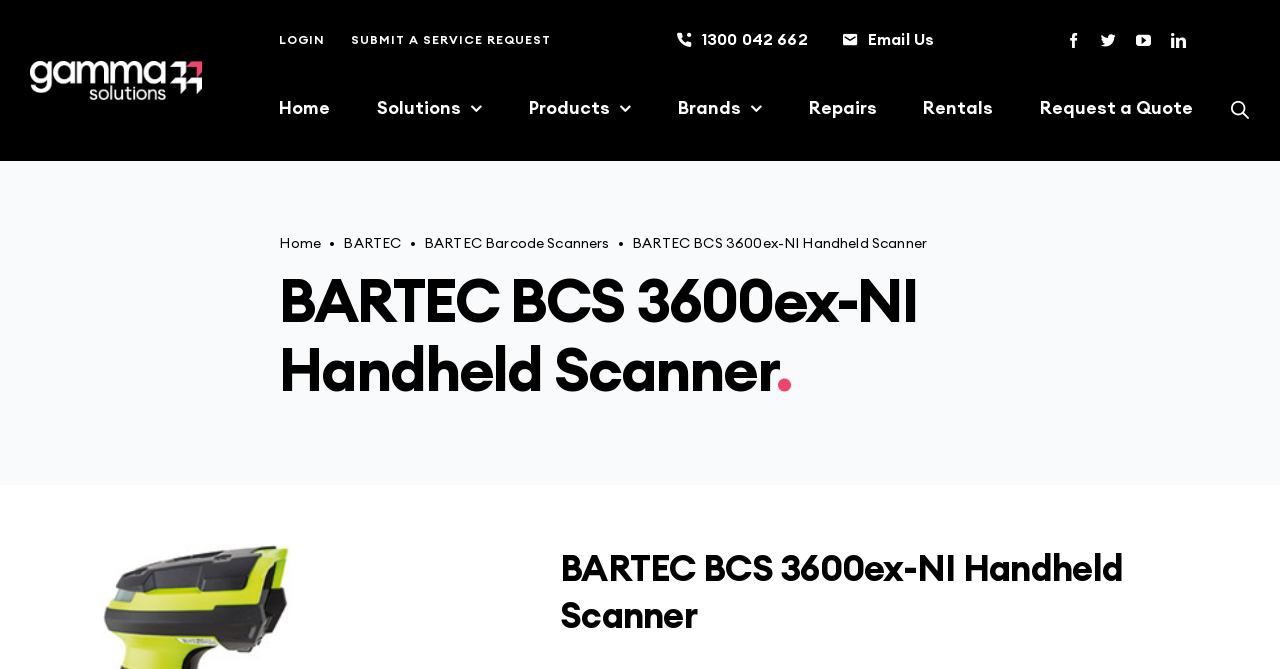What are the main categories listed in the navigation menu?
Please ensure your answer is as detailed and informative as possible.

The main categories can be found in the navigation menu 'Menu' which is located at the top of the webpage, and they are listed as separate links, indicating that they are the main sections of the website.